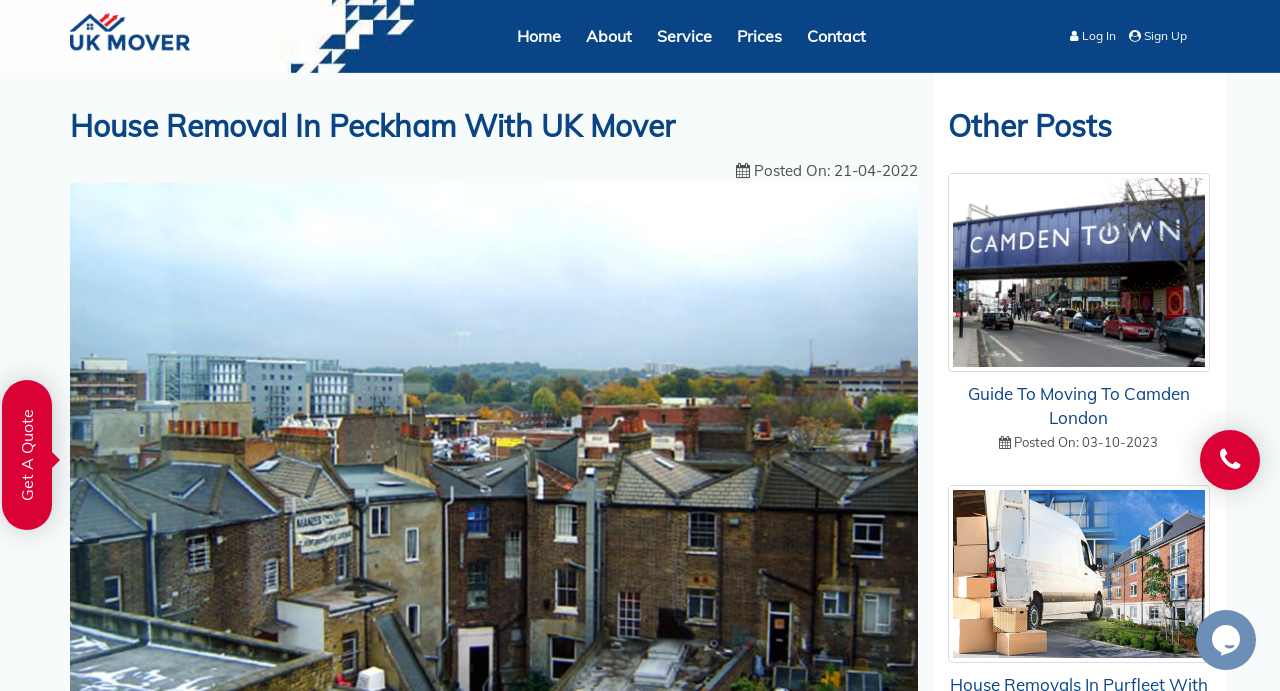Find the bounding box coordinates of the element I should click to carry out the following instruction: "Open chat widget".

[0.934, 0.883, 0.984, 0.97]